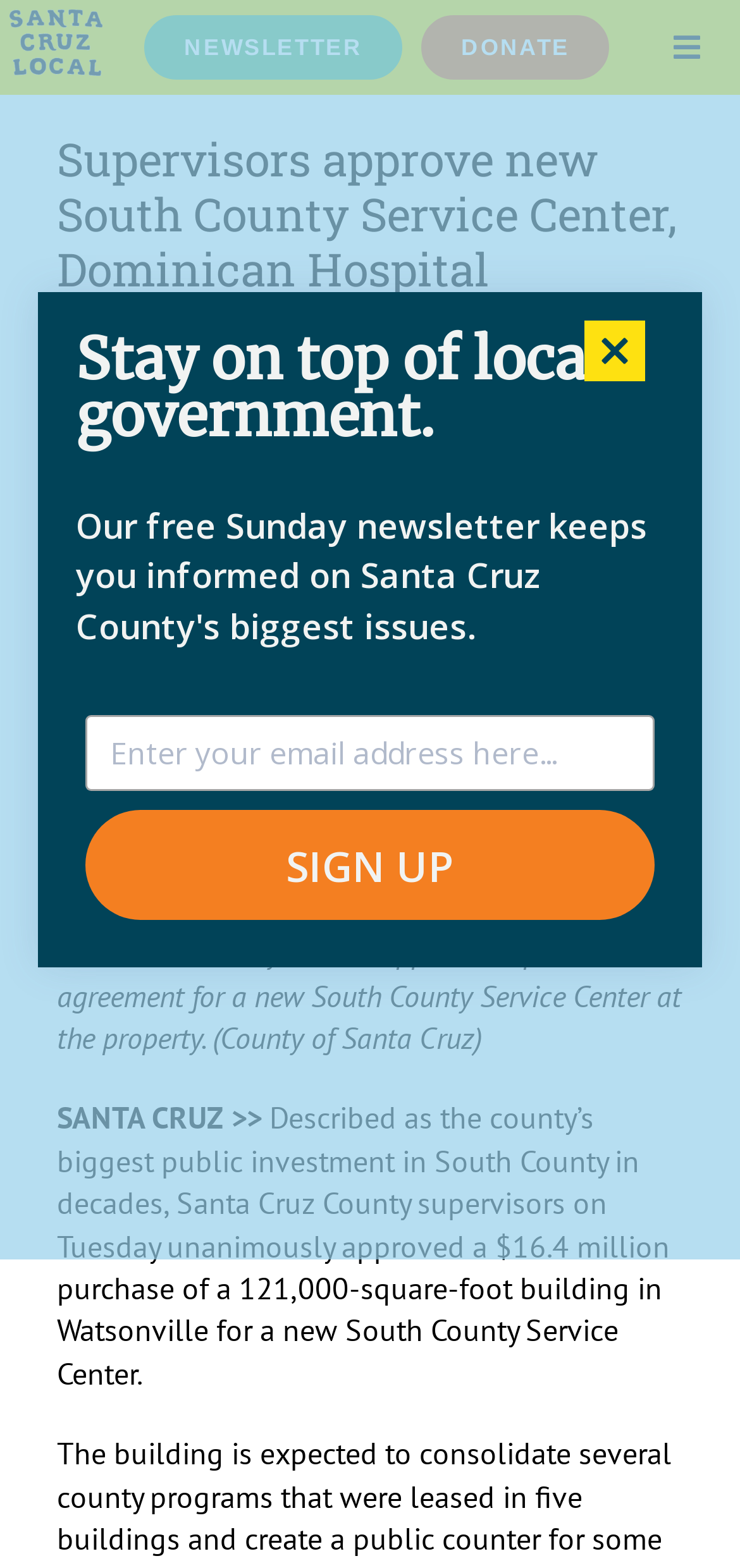Give a one-word or one-phrase response to the question: 
What is the cost of the building?

$16.4 million